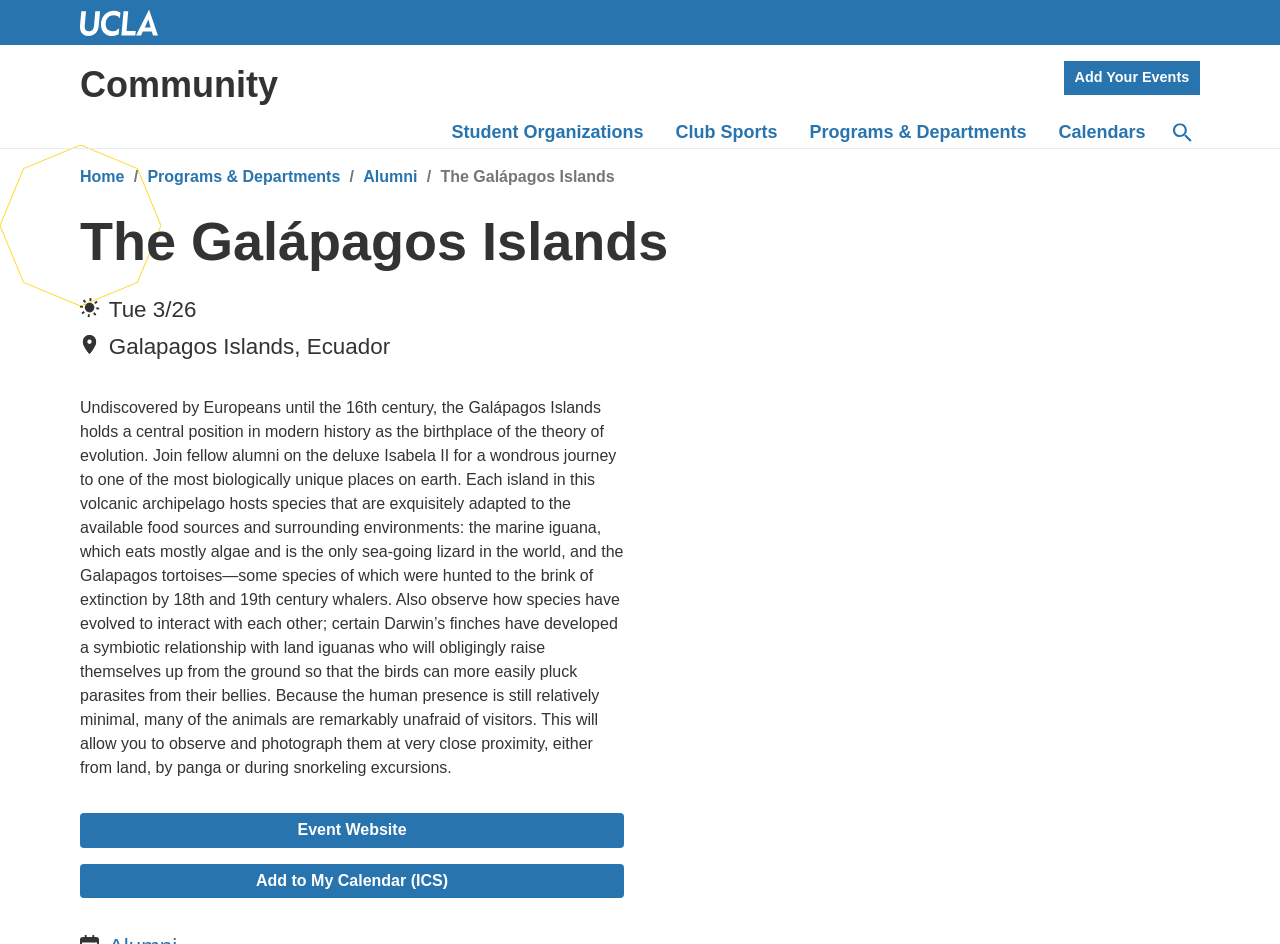Determine the title of the webpage and give its text content.

The Galápagos Islands